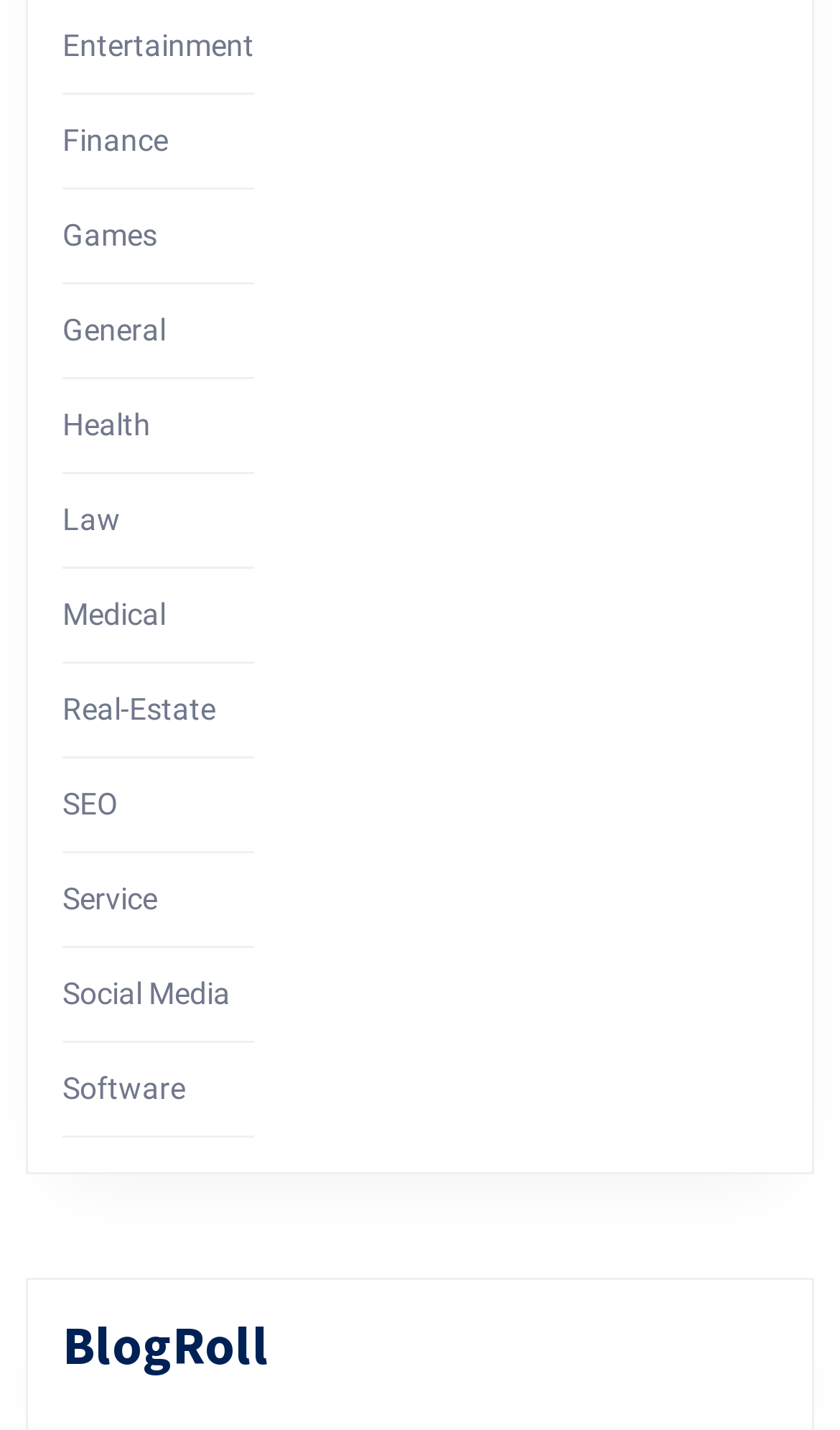Please respond to the question using a single word or phrase:
What is the last category listed on the webpage?

Software